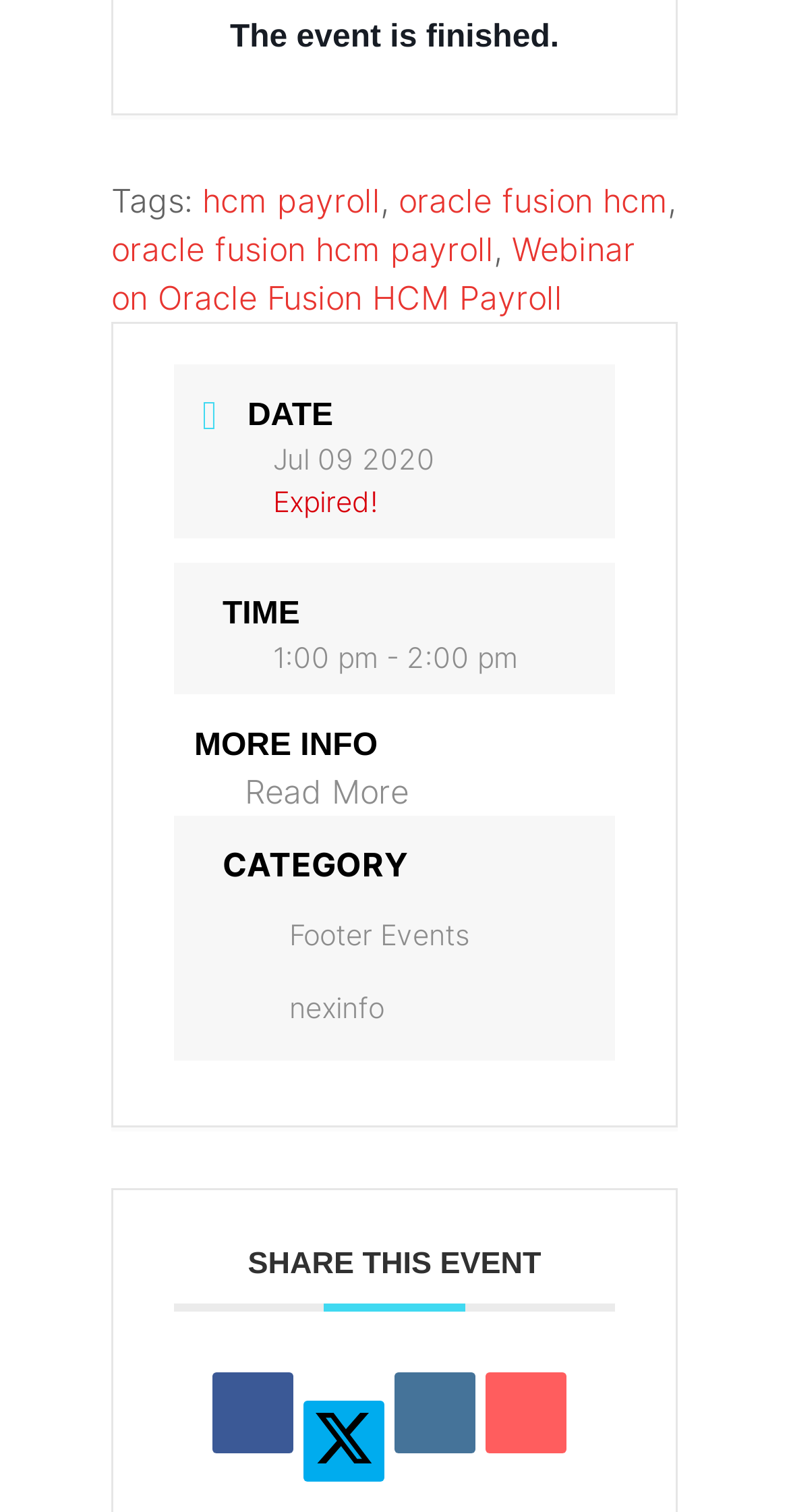Please identify the bounding box coordinates of the area I need to click to accomplish the following instruction: "Check the event category".

[0.282, 0.559, 0.518, 0.585]